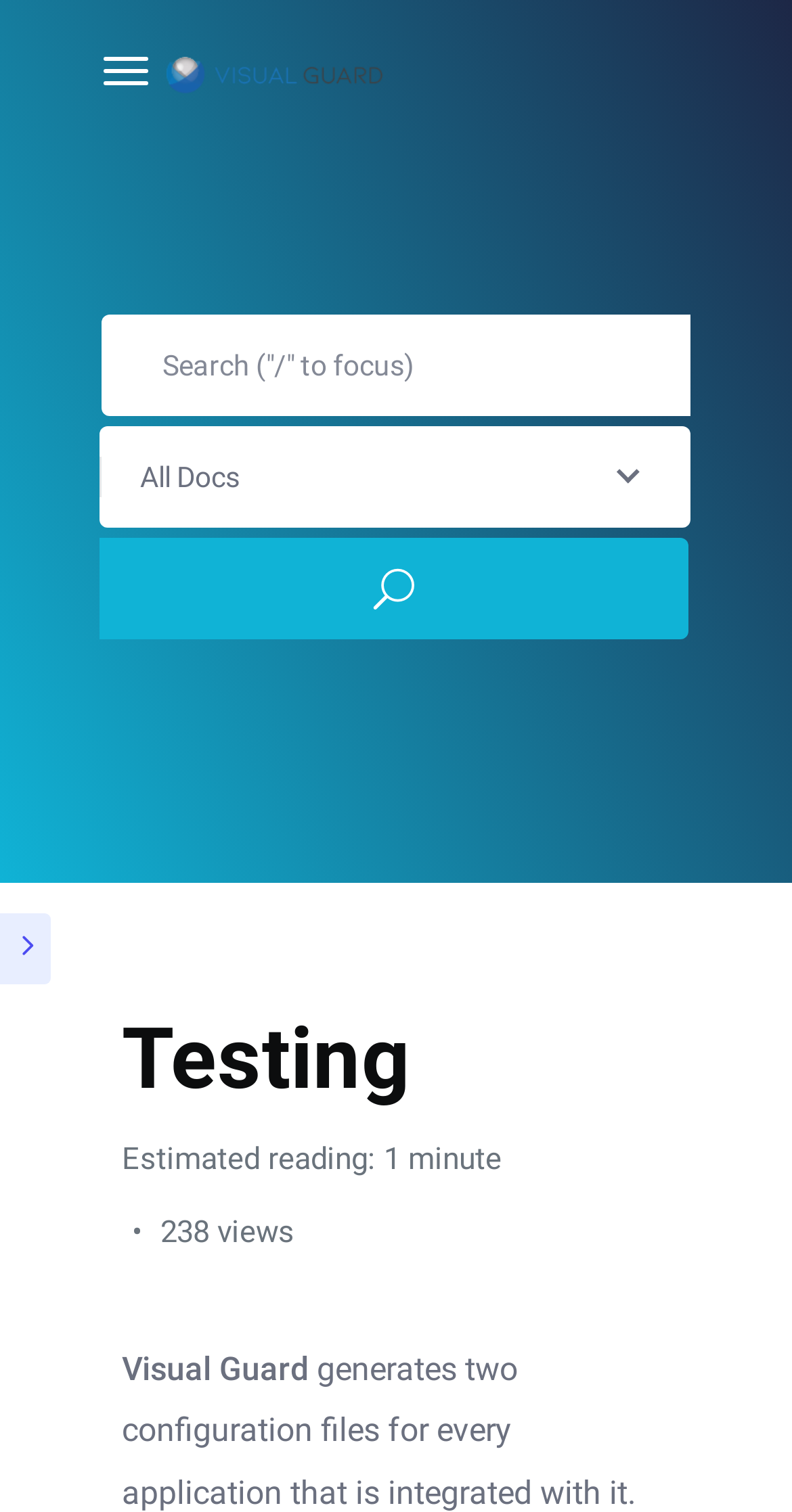How many views does this page have?
Your answer should be a single word or phrase derived from the screenshot.

238 views